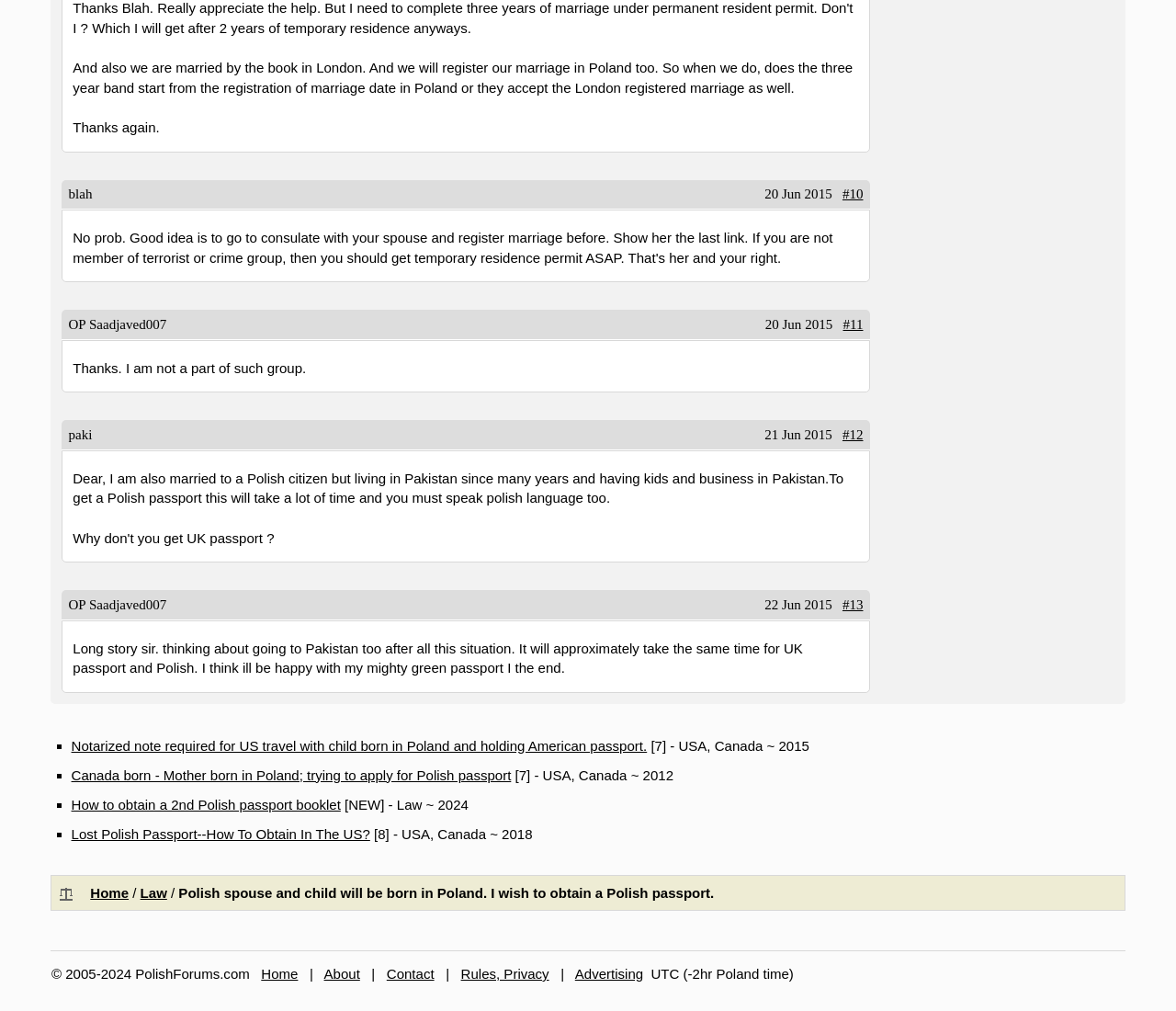What is the format of the dates mentioned in the webpage?
Give a one-word or short phrase answer based on the image.

Day Month Year